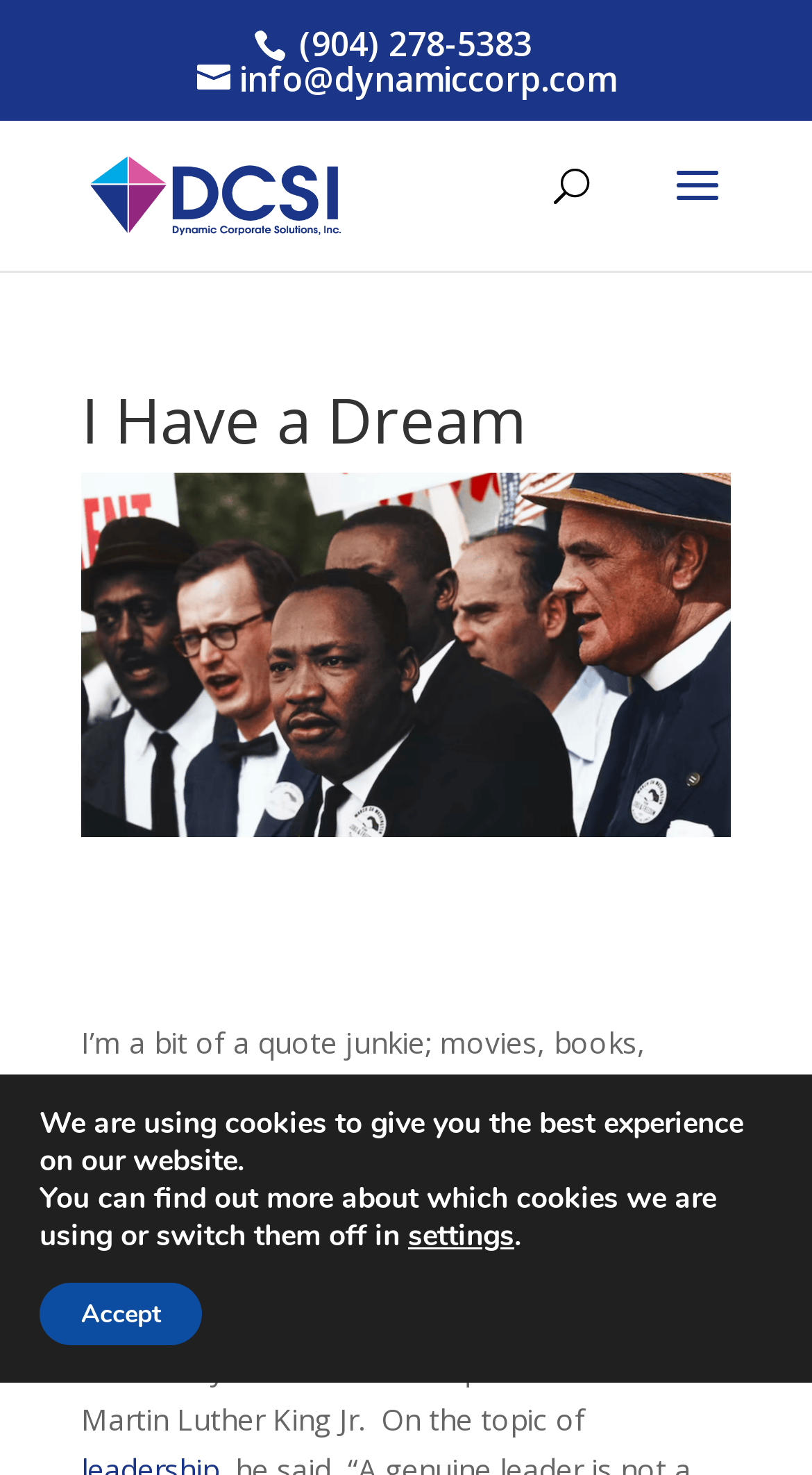Locate the bounding box for the described UI element: "name="s" placeholder="Search …" title="Search for:"". Ensure the coordinates are four float numbers between 0 and 1, formatted as [left, top, right, bottom].

[0.463, 0.081, 0.823, 0.084]